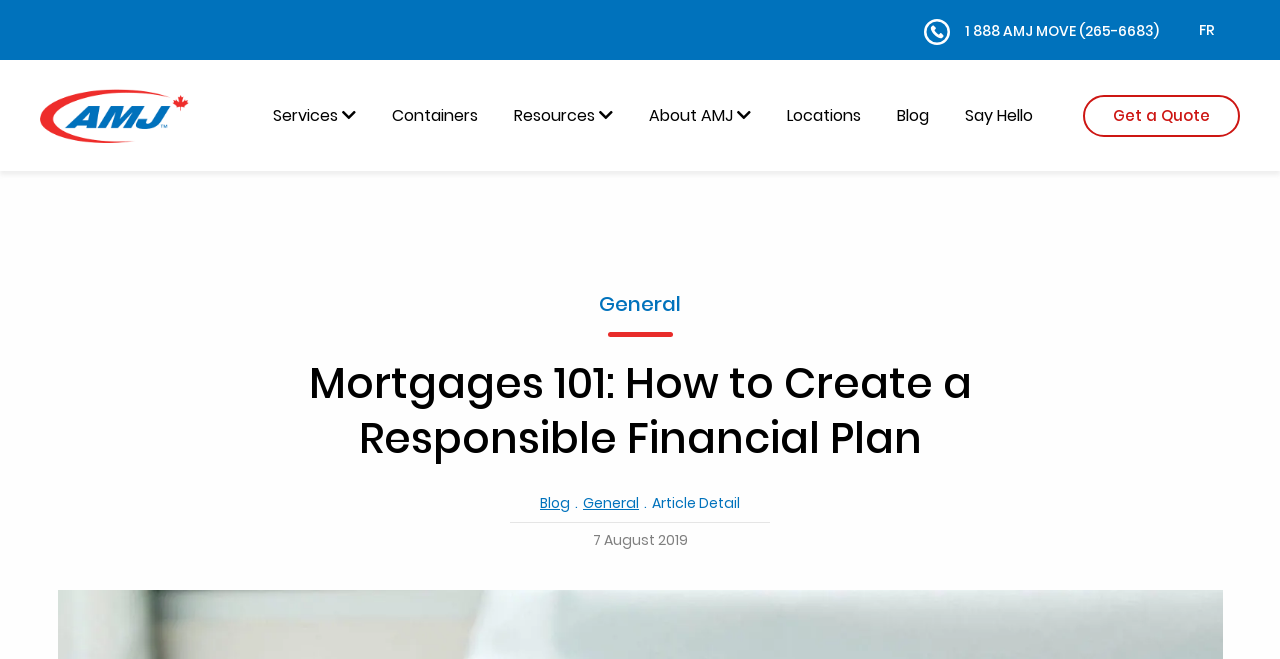Identify the bounding box for the described UI element: "Get a Quote".

[0.846, 0.144, 0.969, 0.209]